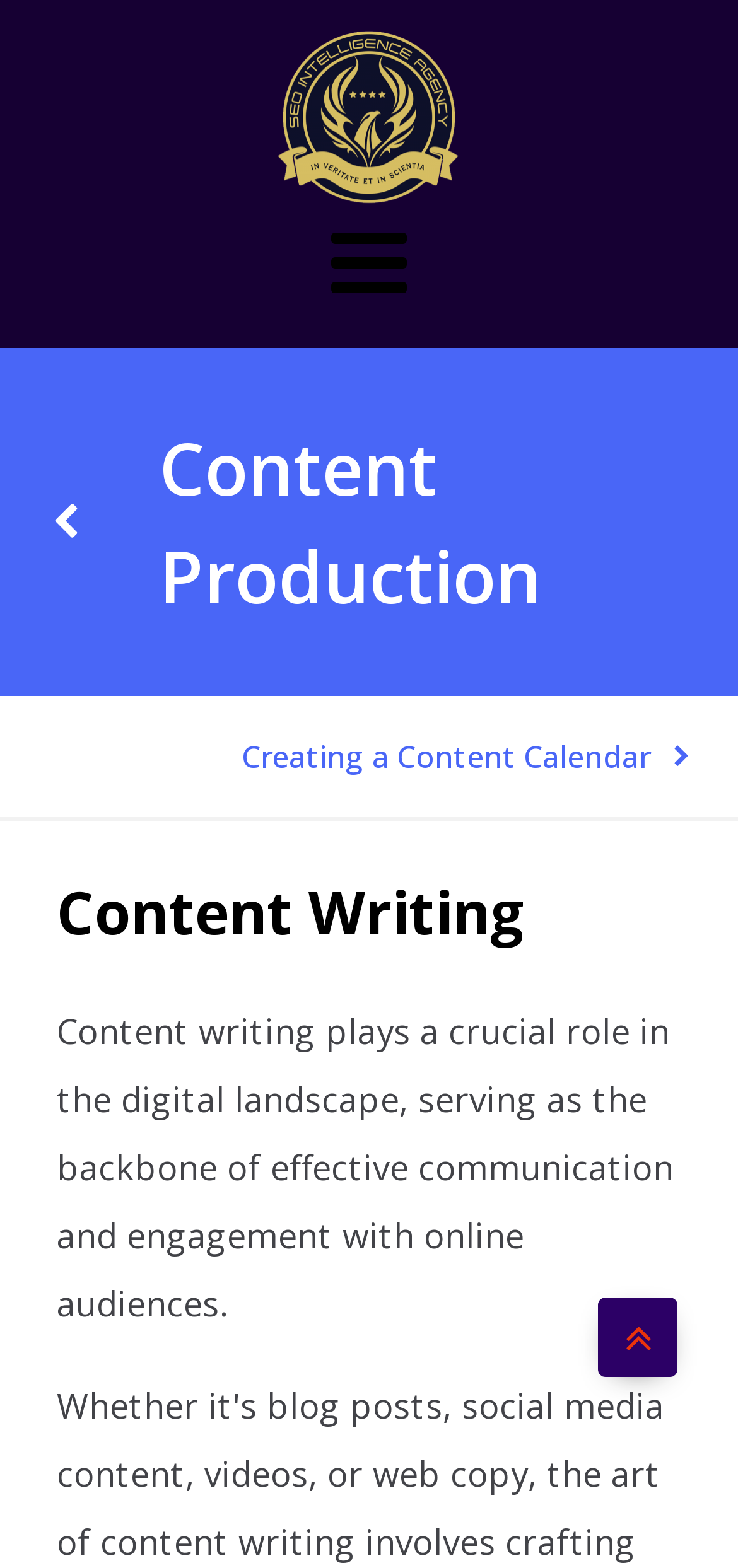Locate the bounding box of the UI element with the following description: "SEO Intelligence Agency".

[0.372, 0.018, 0.628, 0.132]